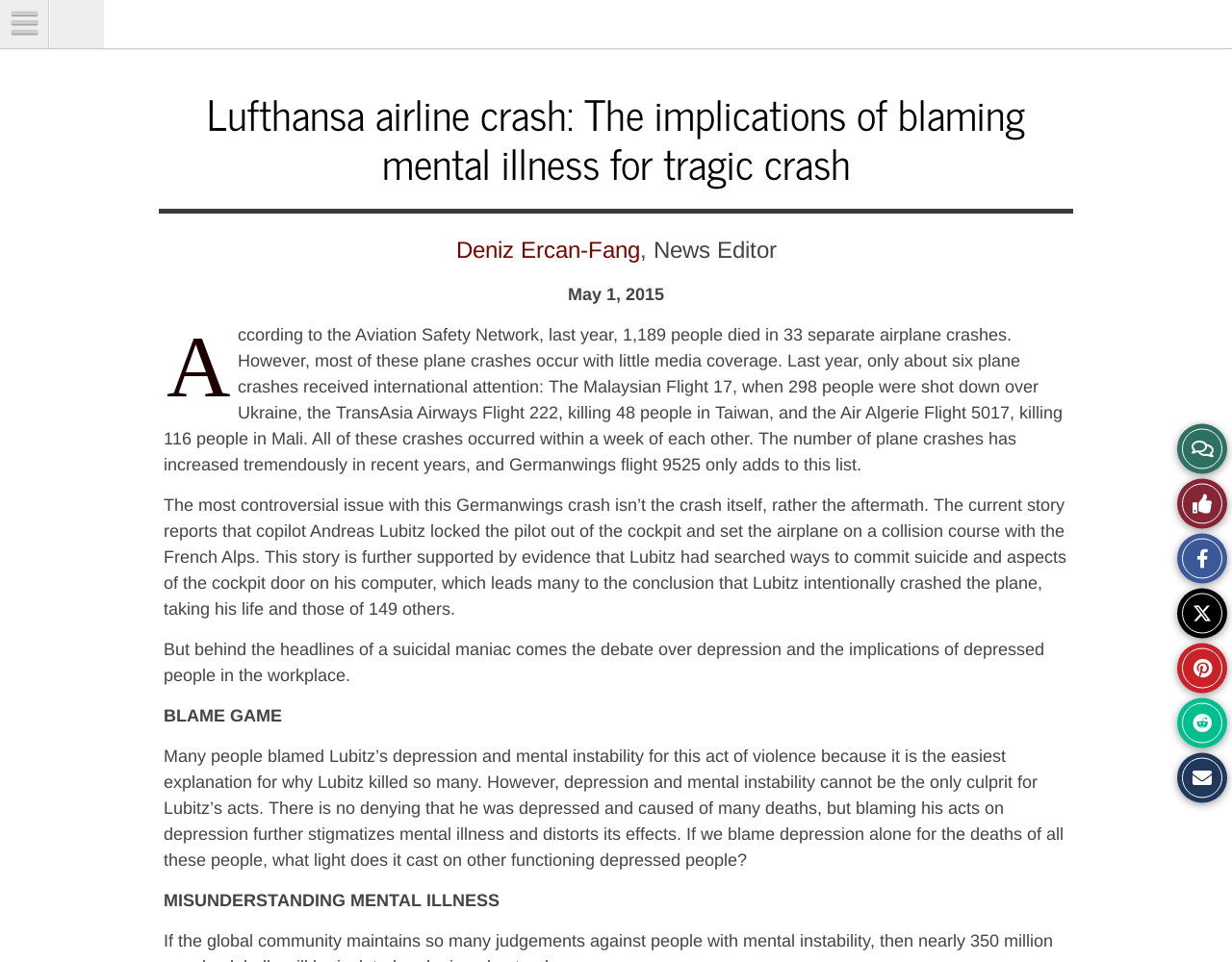Provide a one-word or brief phrase answer to the question:
Who wrote the article?

Deniz Ercan-Fang